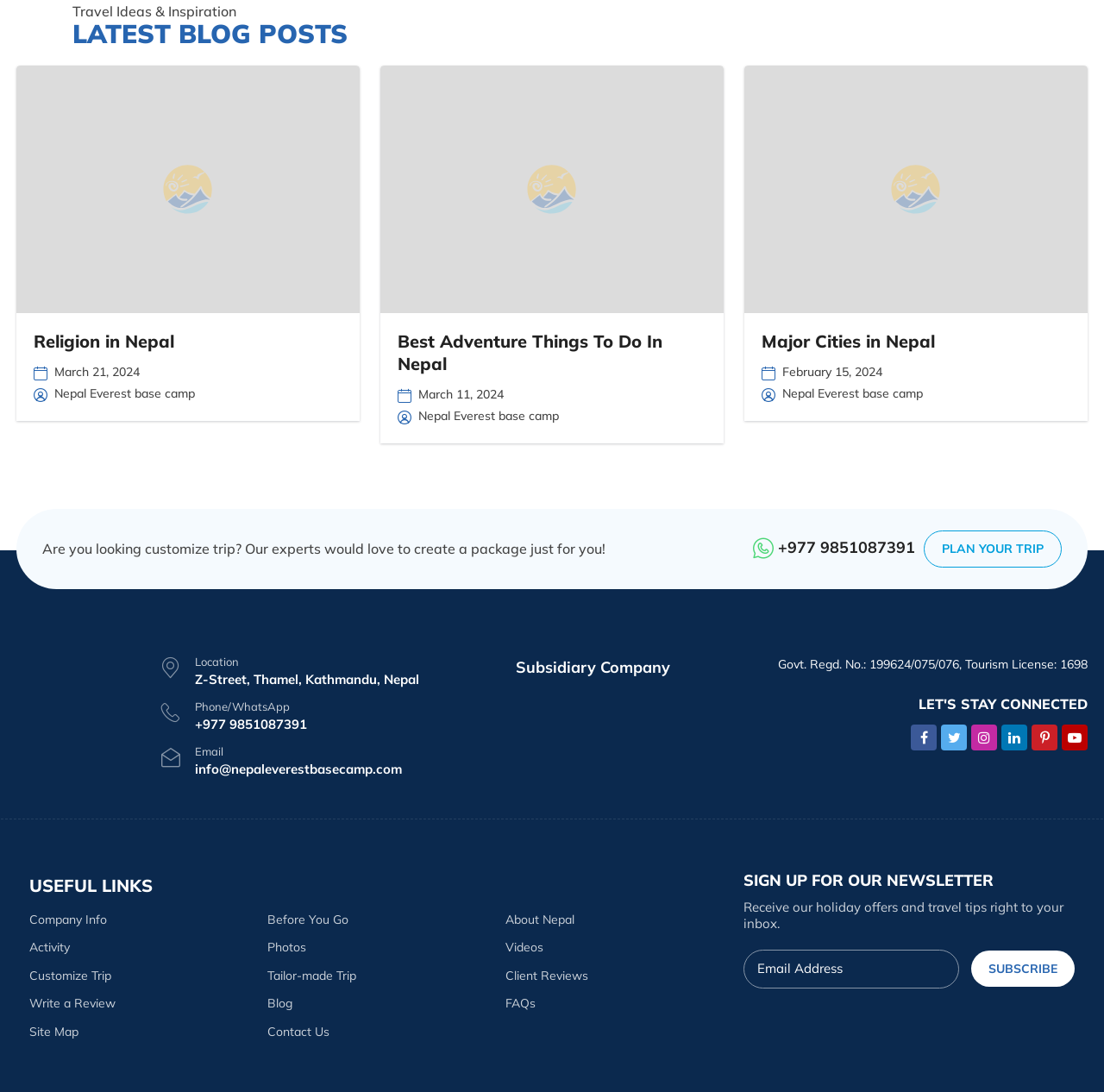What is the purpose of the textbox at the bottom of the page?
From the screenshot, provide a brief answer in one word or phrase.

Email Address